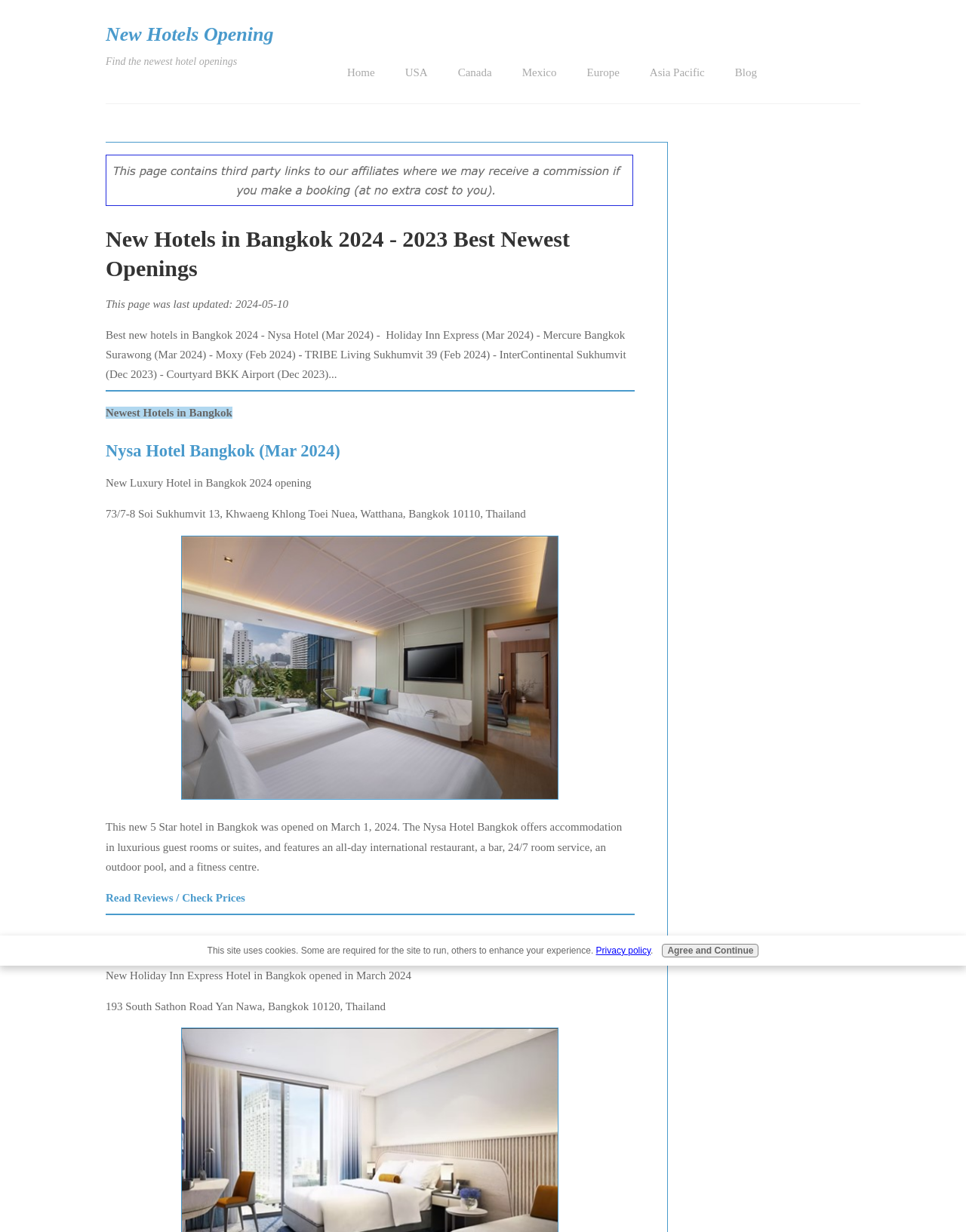What is the main heading displayed on the webpage? Please provide the text.

New Hotels in Bangkok 2024 - 2023 Best Newest Openings